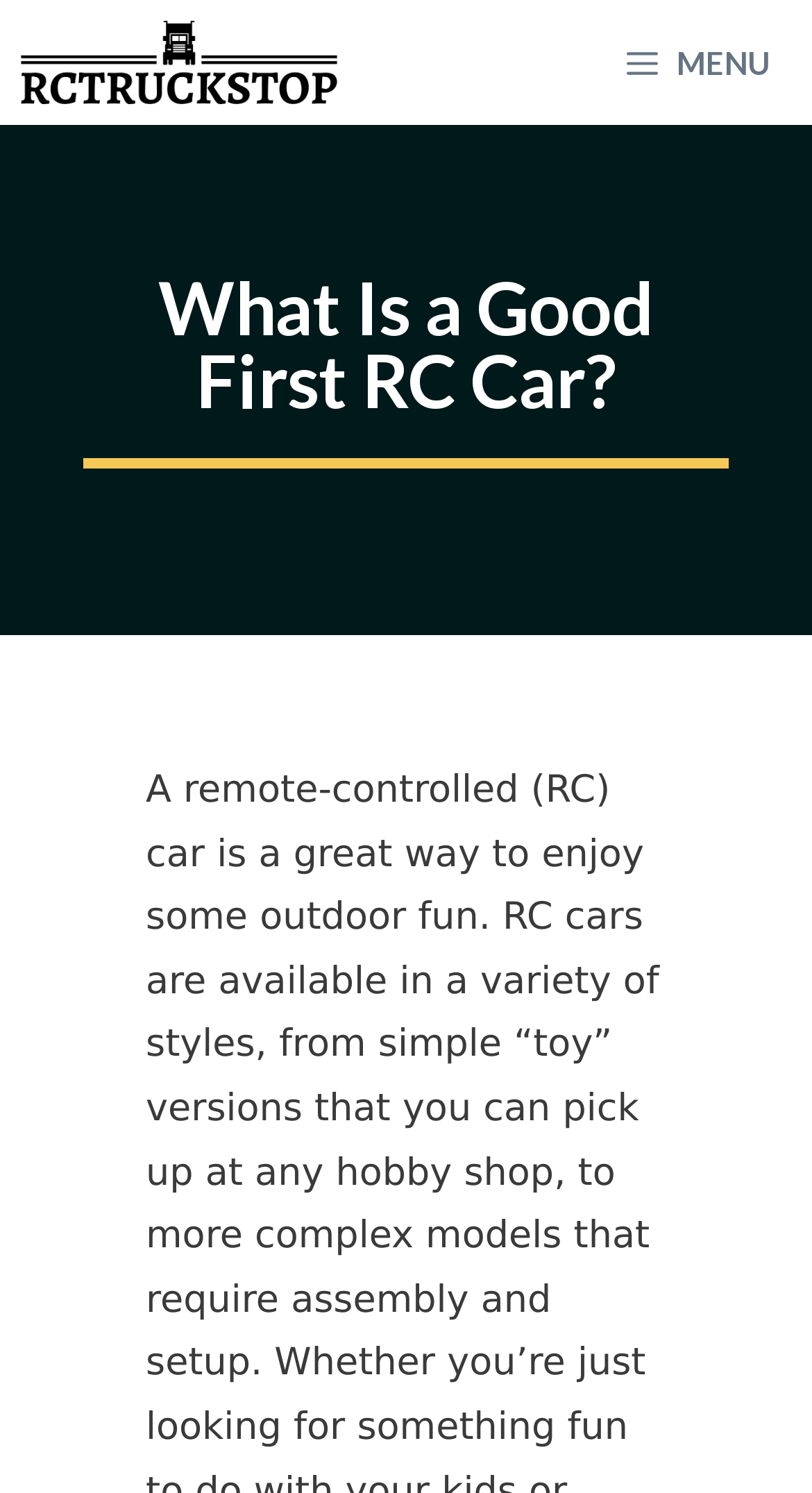Provide the bounding box coordinates of the HTML element this sentence describes: "title="RCTruckStop"".

[0.026, 0.0, 0.416, 0.084]